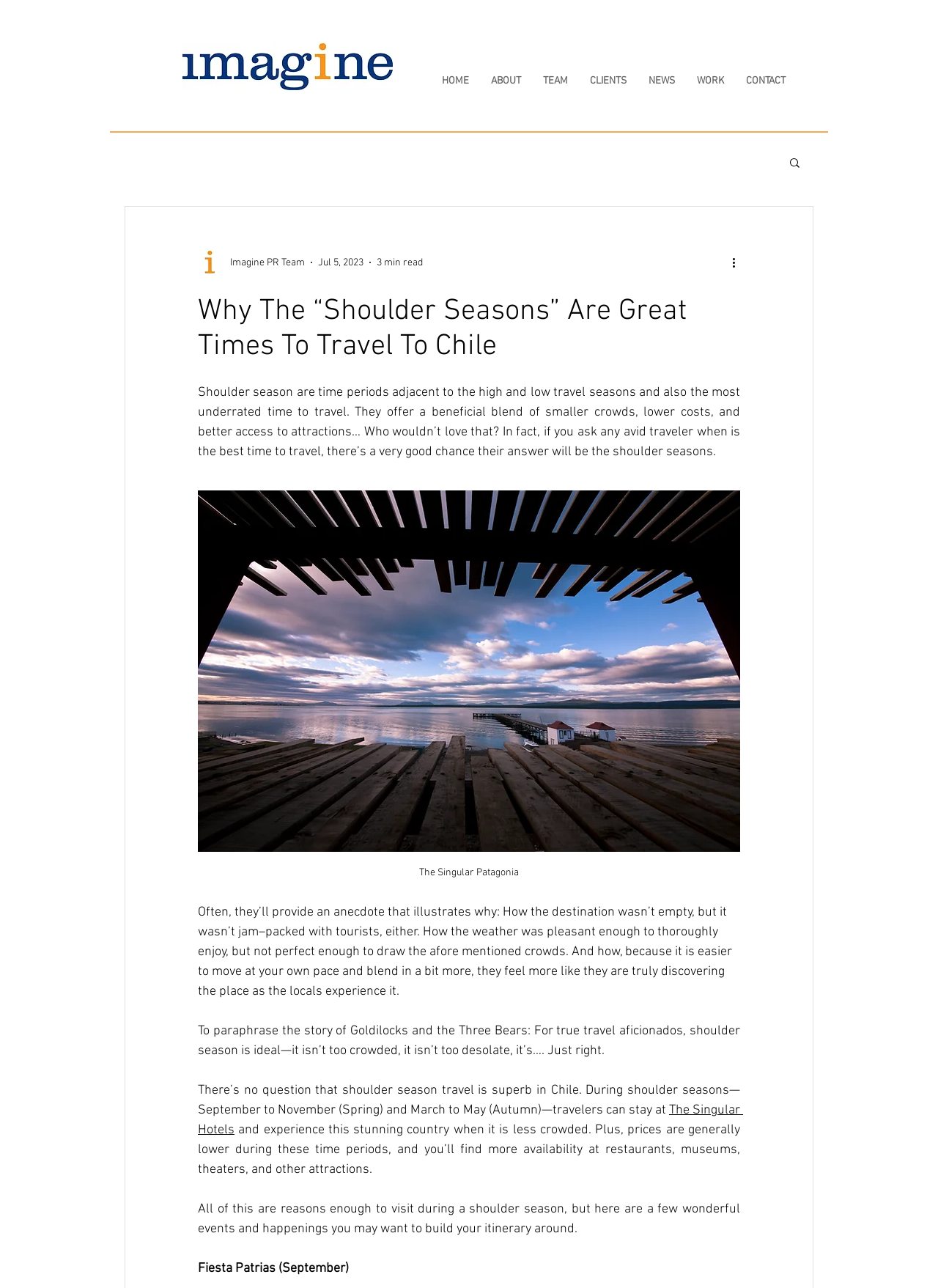What is the time period mentioned for shoulder seasons in Chile?
Using the image, elaborate on the answer with as much detail as possible.

According to the webpage, the time periods mentioned for shoulder seasons in Chile are September to November (Spring) and March to May (Autumn). These periods are considered ideal for traveling to Chile due to smaller crowds, lower costs, and better access to attractions.